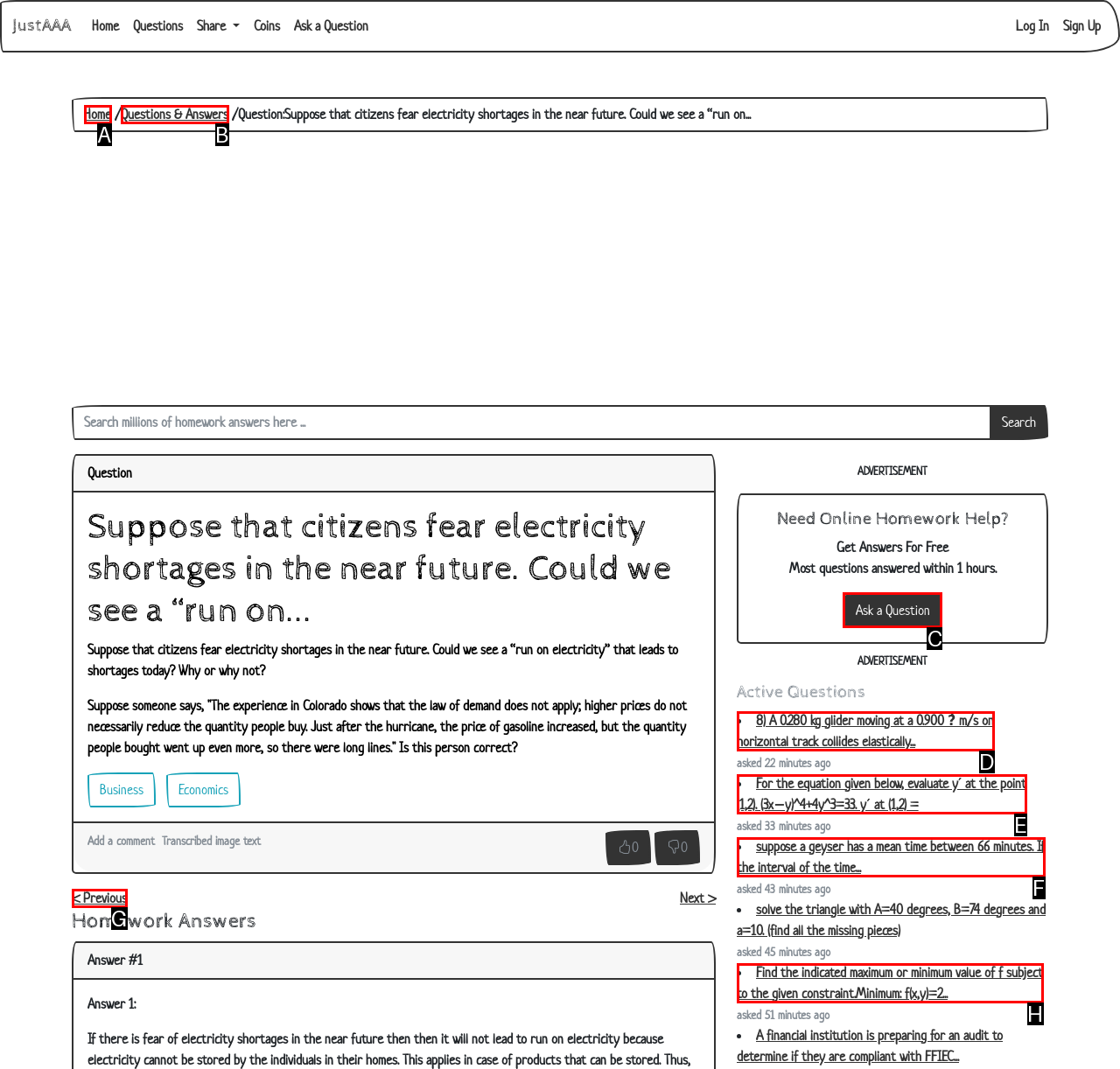Tell me which one HTML element best matches the description: < Previous
Answer with the option's letter from the given choices directly.

G